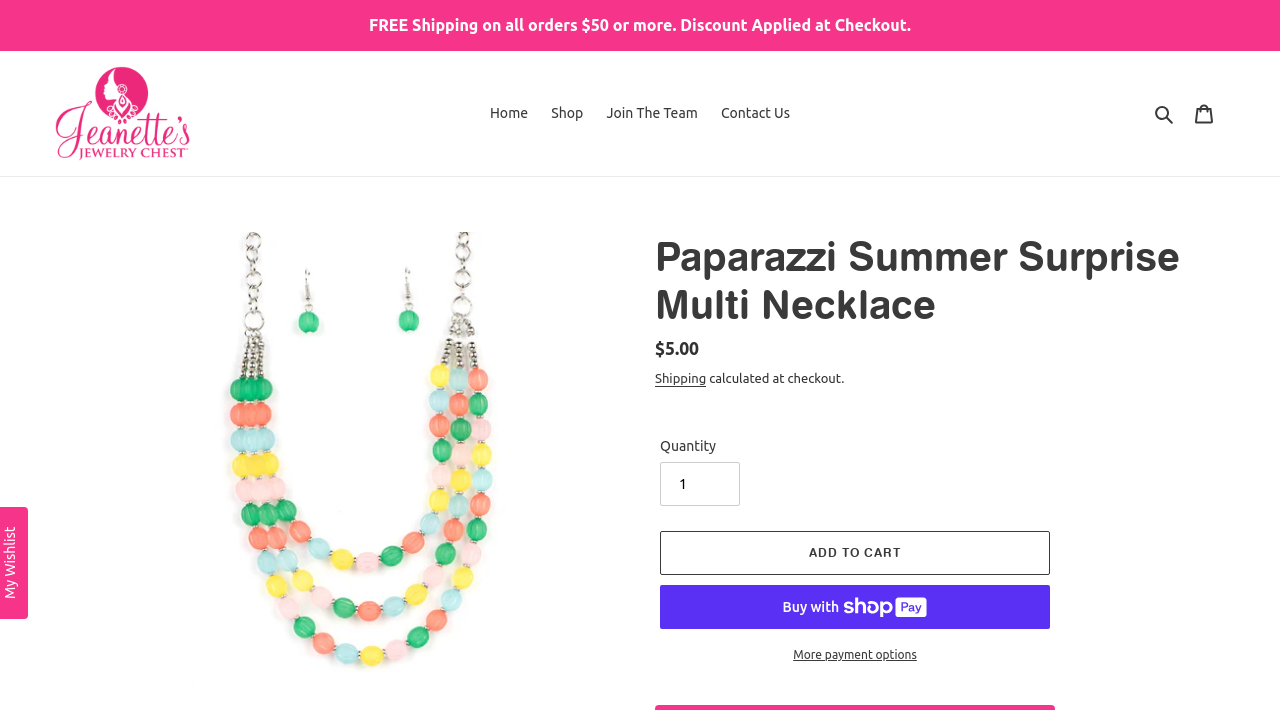Identify the coordinates of the bounding box for the element described below: "Contact Us". Return the coordinates as four float numbers between 0 and 1: [left, top, right, bottom].

[0.556, 0.141, 0.625, 0.179]